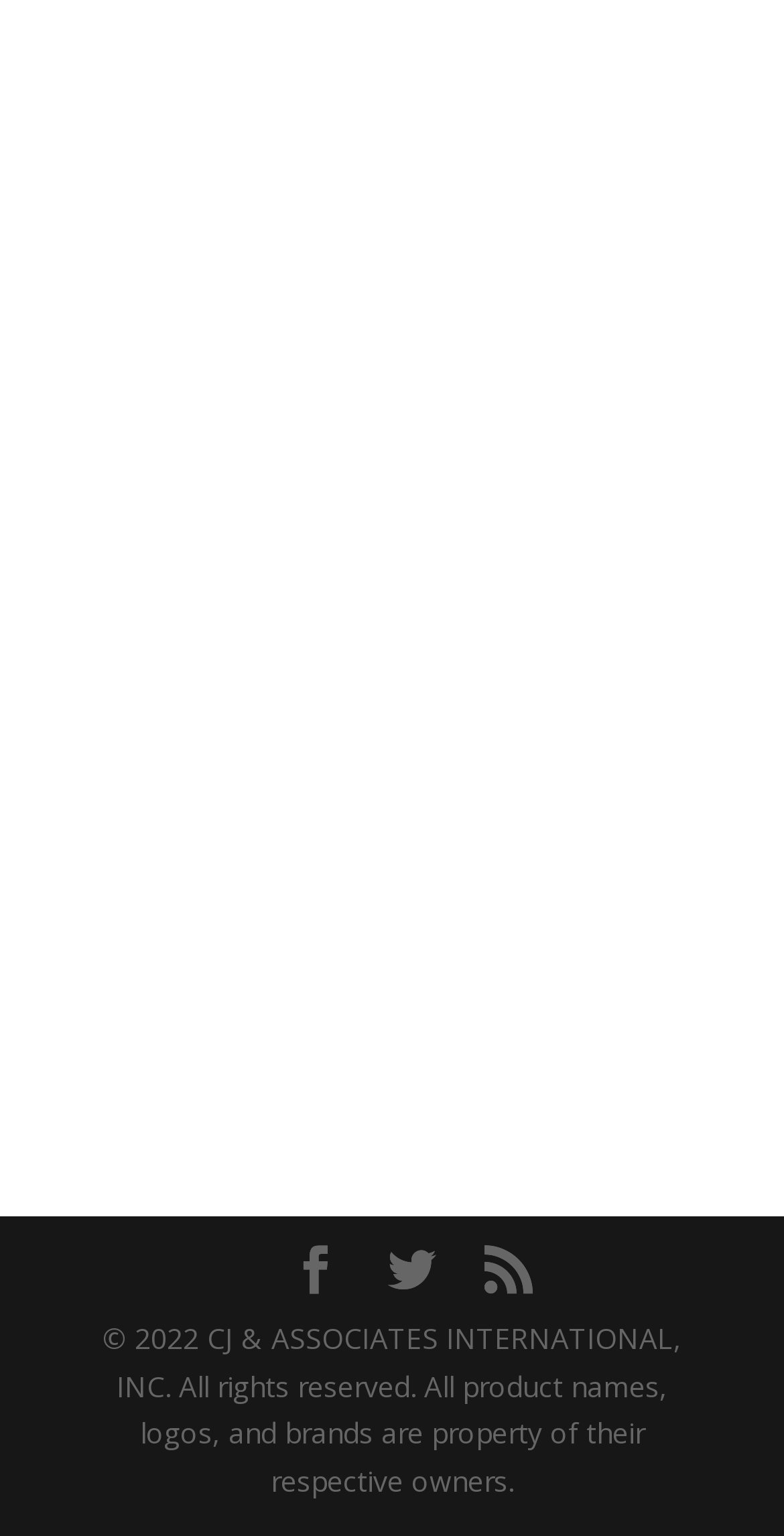How many social media links are there?
Look at the image and respond with a one-word or short-phrase answer.

3